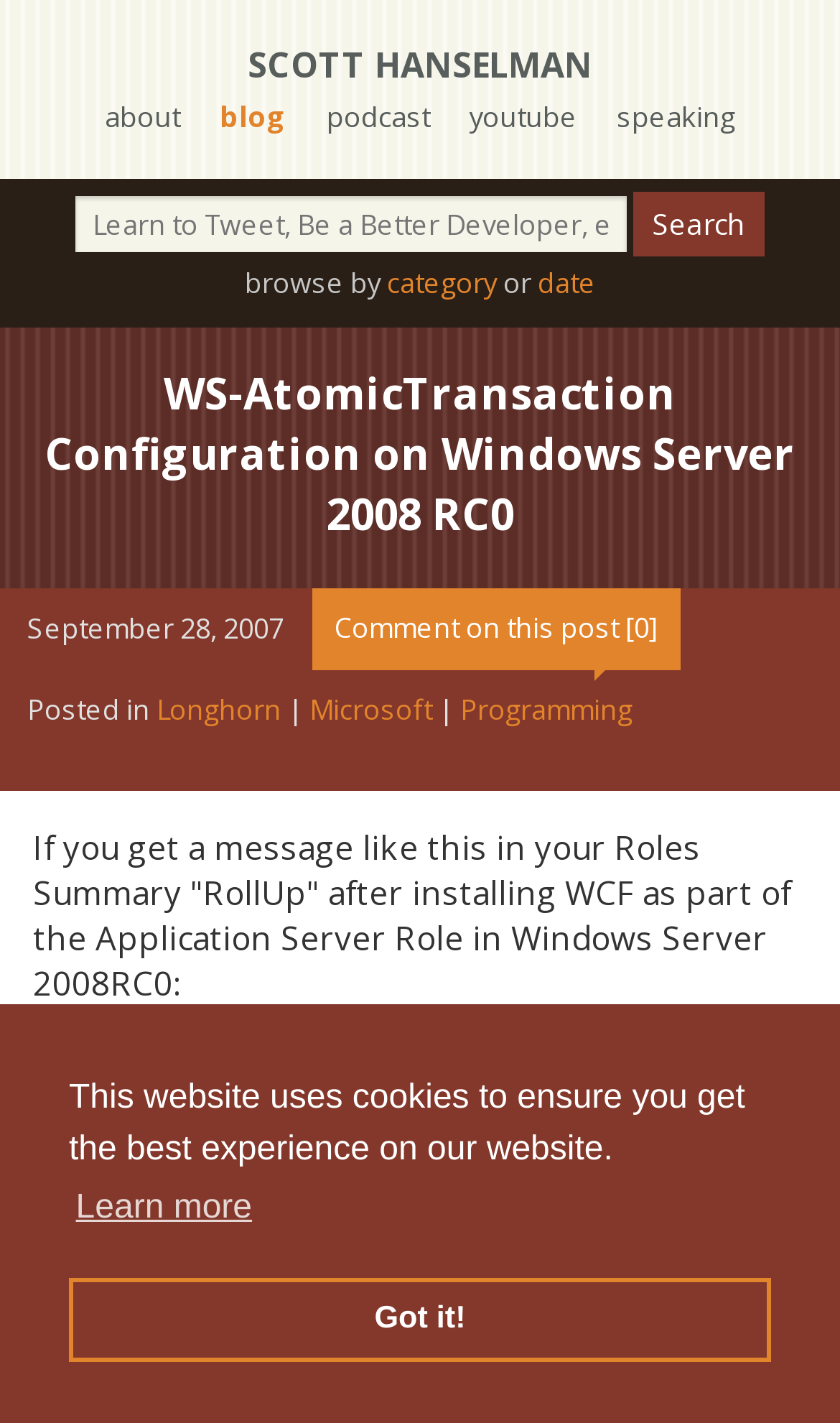What is the purpose of the search box?
Examine the screenshot and reply with a single word or phrase.

To search the website